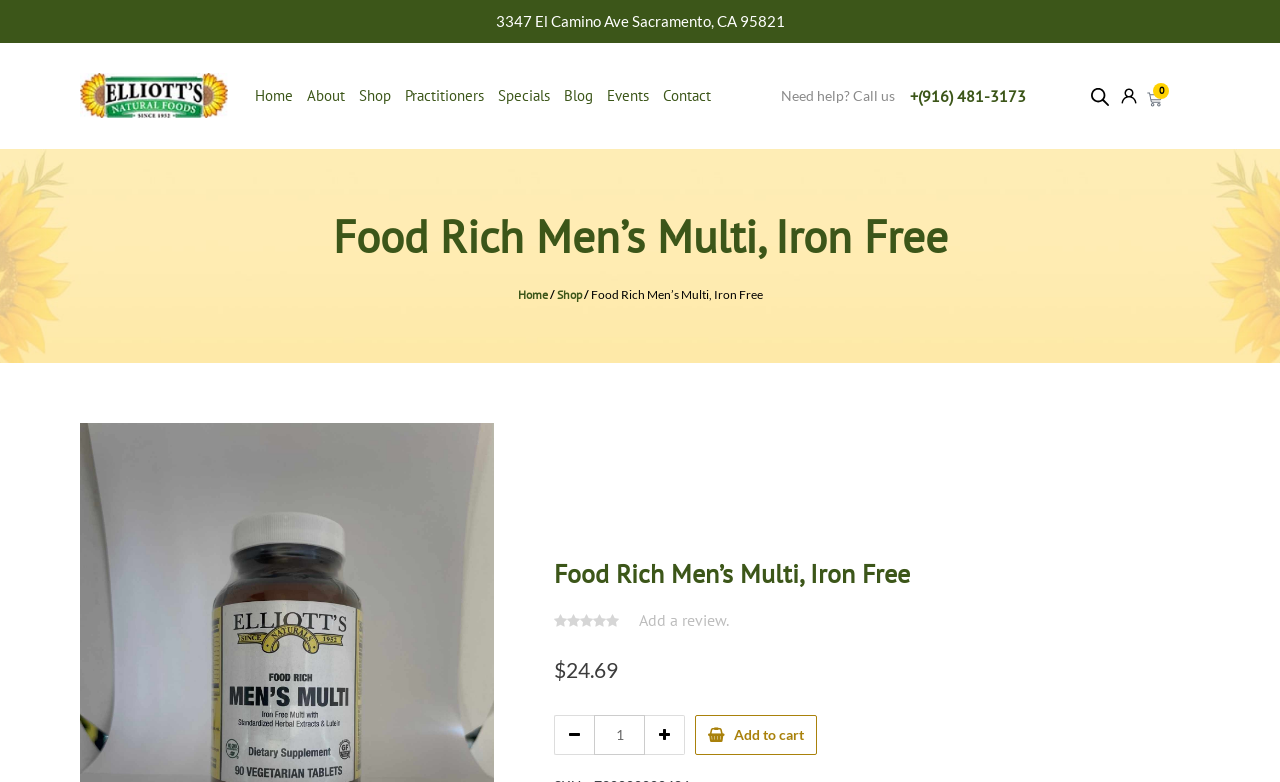Identify the bounding box coordinates of the area that should be clicked in order to complete the given instruction: "Add to cart". The bounding box coordinates should be four float numbers between 0 and 1, i.e., [left, top, right, bottom].

[0.543, 0.914, 0.638, 0.965]